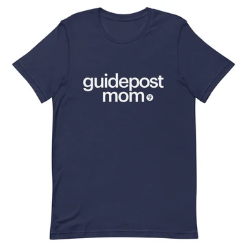Detail the scene depicted in the image with as much precision as possible.

This image showcases a stylish navy blue unisex t-shirt featuring the text "guidepost mom" prominently displayed in a clean, modern font. The shirt is designed for comfort and casual wear, making it a perfect choice for any mom wanting to express her role with a touch of style. The simplicity of the design emphasizes the message, catering to those who appreciate straightforward and meaningful clothing. This t-shirt is available for purchase, priced at $13.73.